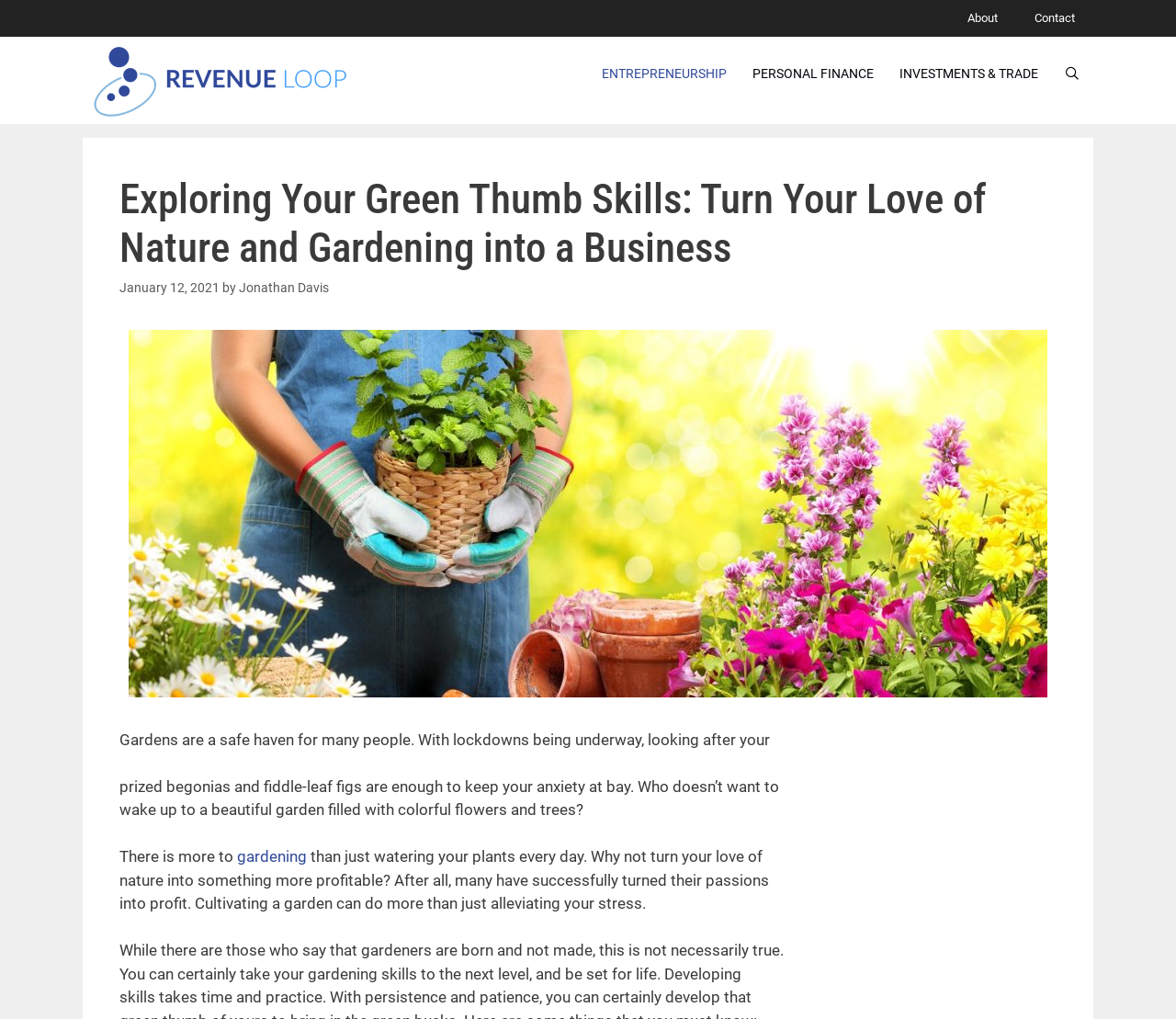Locate the bounding box coordinates of the element's region that should be clicked to carry out the following instruction: "Click on the 'gardening' link". The coordinates need to be four float numbers between 0 and 1, i.e., [left, top, right, bottom].

[0.198, 0.832, 0.261, 0.85]